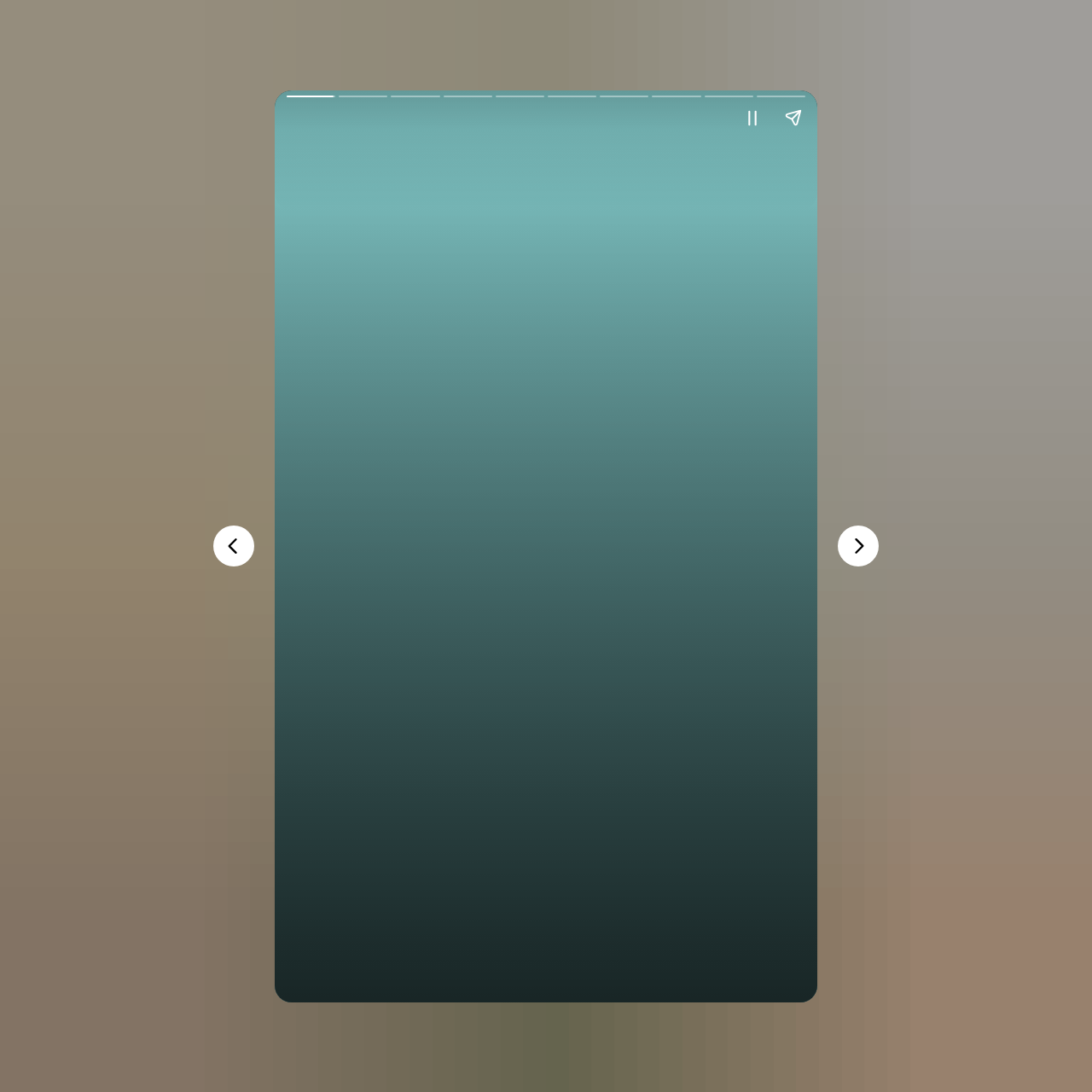Determine the bounding box coordinates for the HTML element mentioned in the following description: "aria-label="Share story"". The coordinates should be a list of four floats ranging from 0 to 1, represented as [left, top, right, bottom].

[0.708, 0.089, 0.745, 0.126]